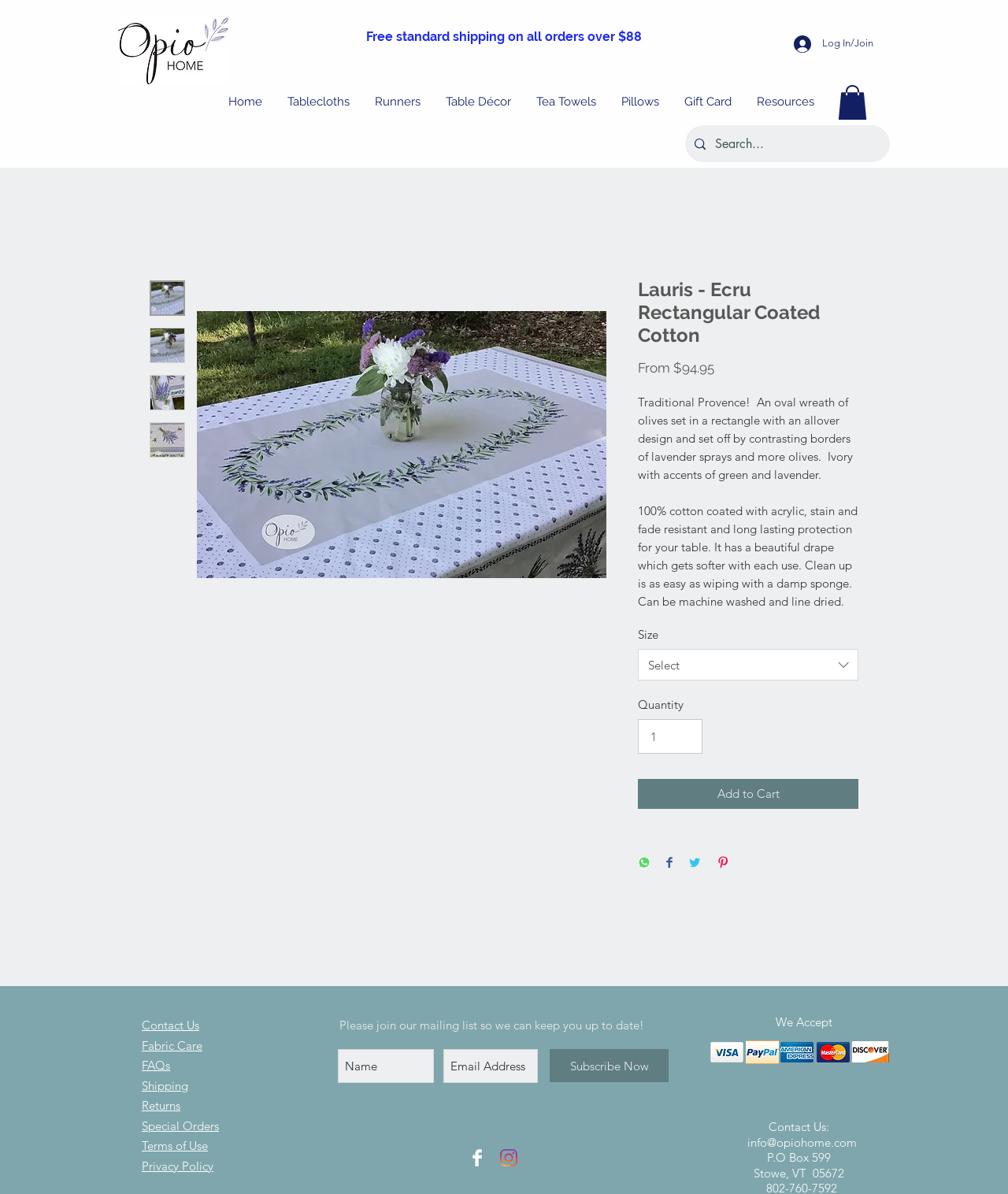Please specify the bounding box coordinates of the clickable section necessary to execute the following command: "Contact us".

[0.141, 0.852, 0.198, 0.865]